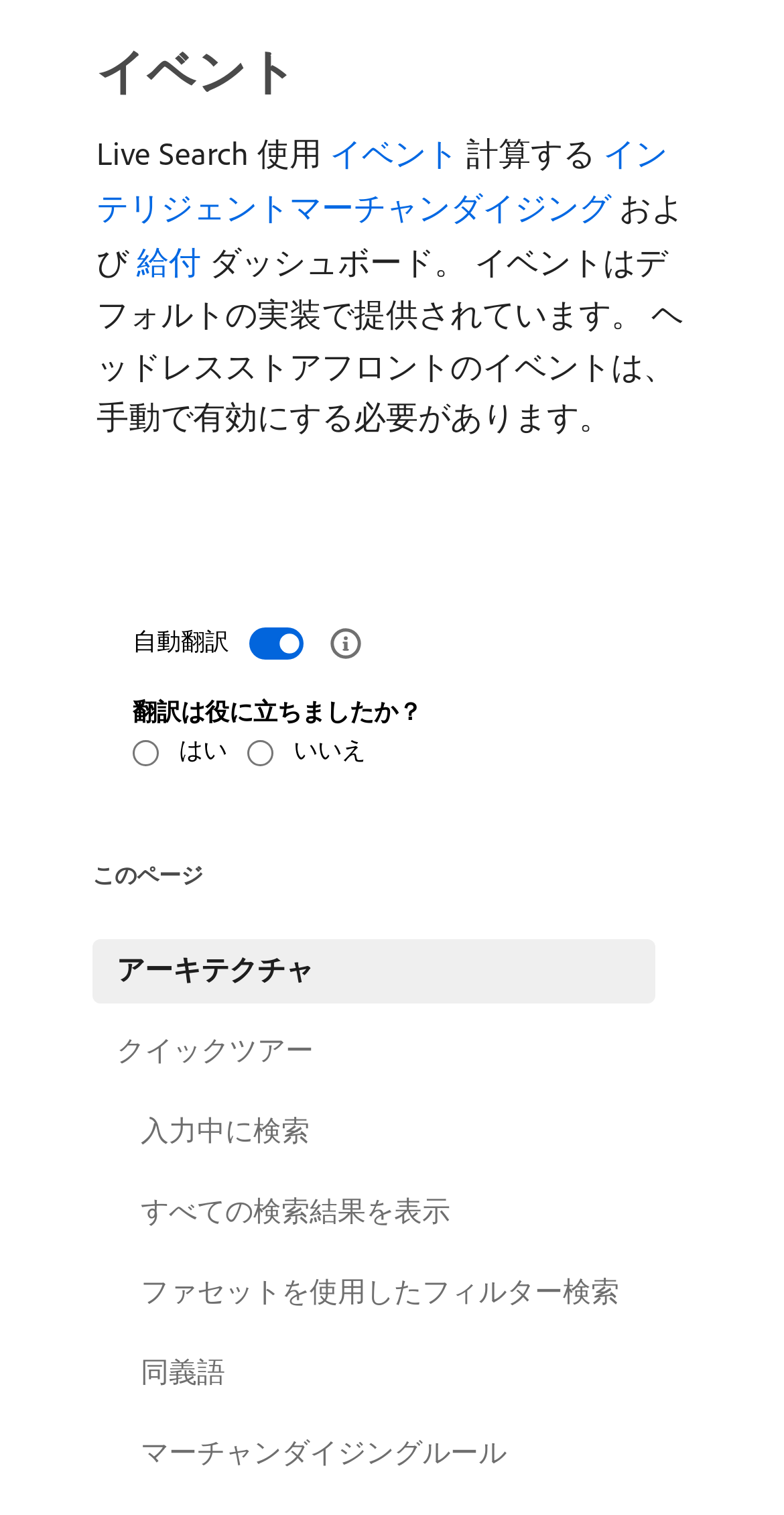Provide a brief response to the question below using a single word or phrase: 
How many links are there under the heading 'このページ'?

6